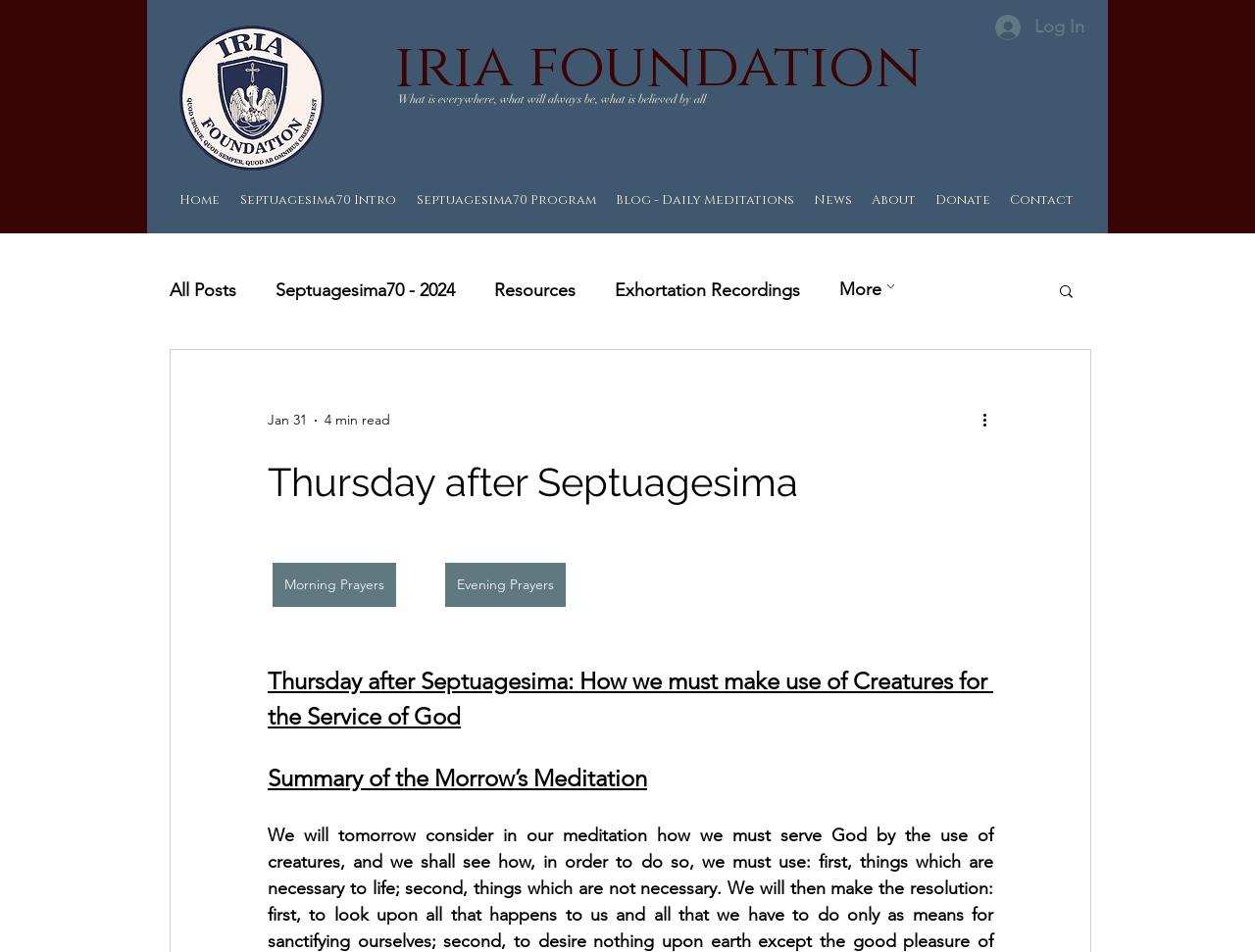Provide a one-word or short-phrase answer to the question:
What is the name of the foundation?

IRIA Foundation